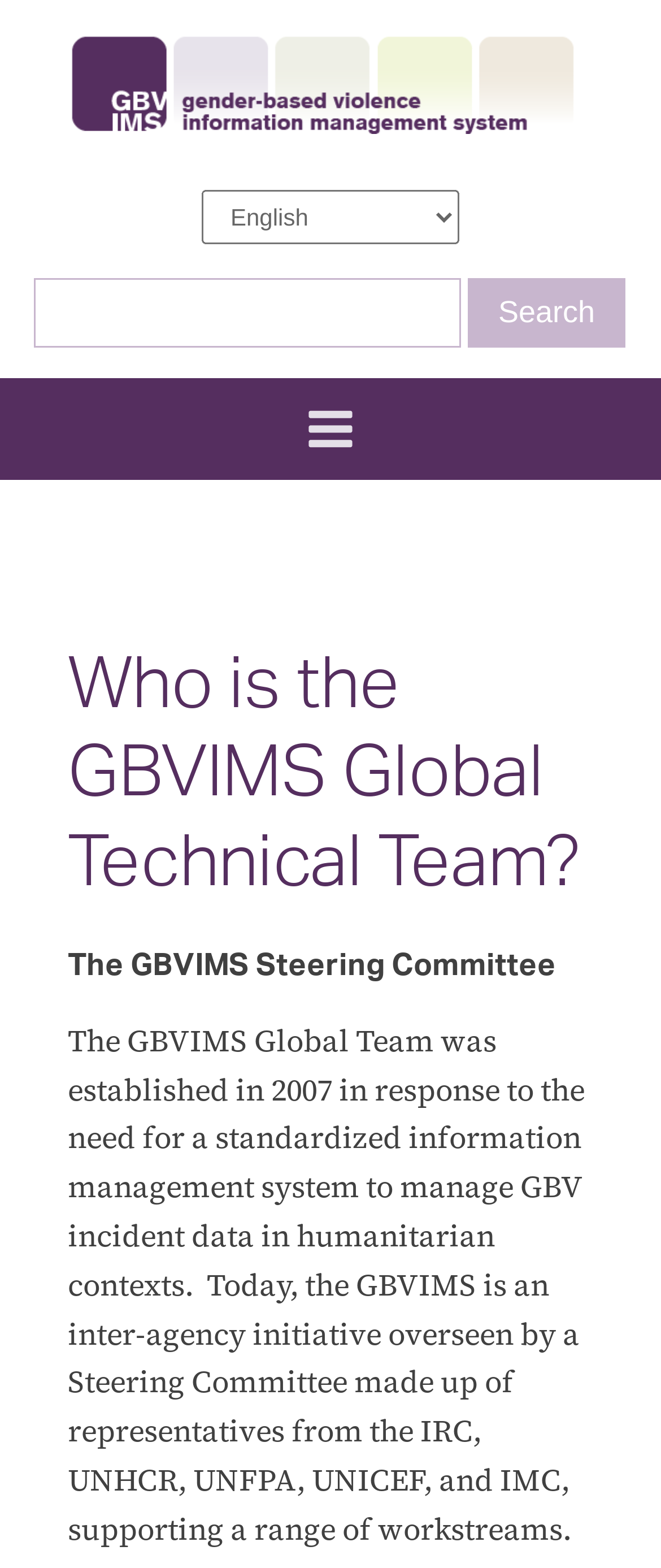Please analyze the image and give a detailed answer to the question:
What is the language selection option?

The webpage has a combobox labeled 'Select Language' which allows users to select their preferred language, indicating that the language selection option is available on the webpage.